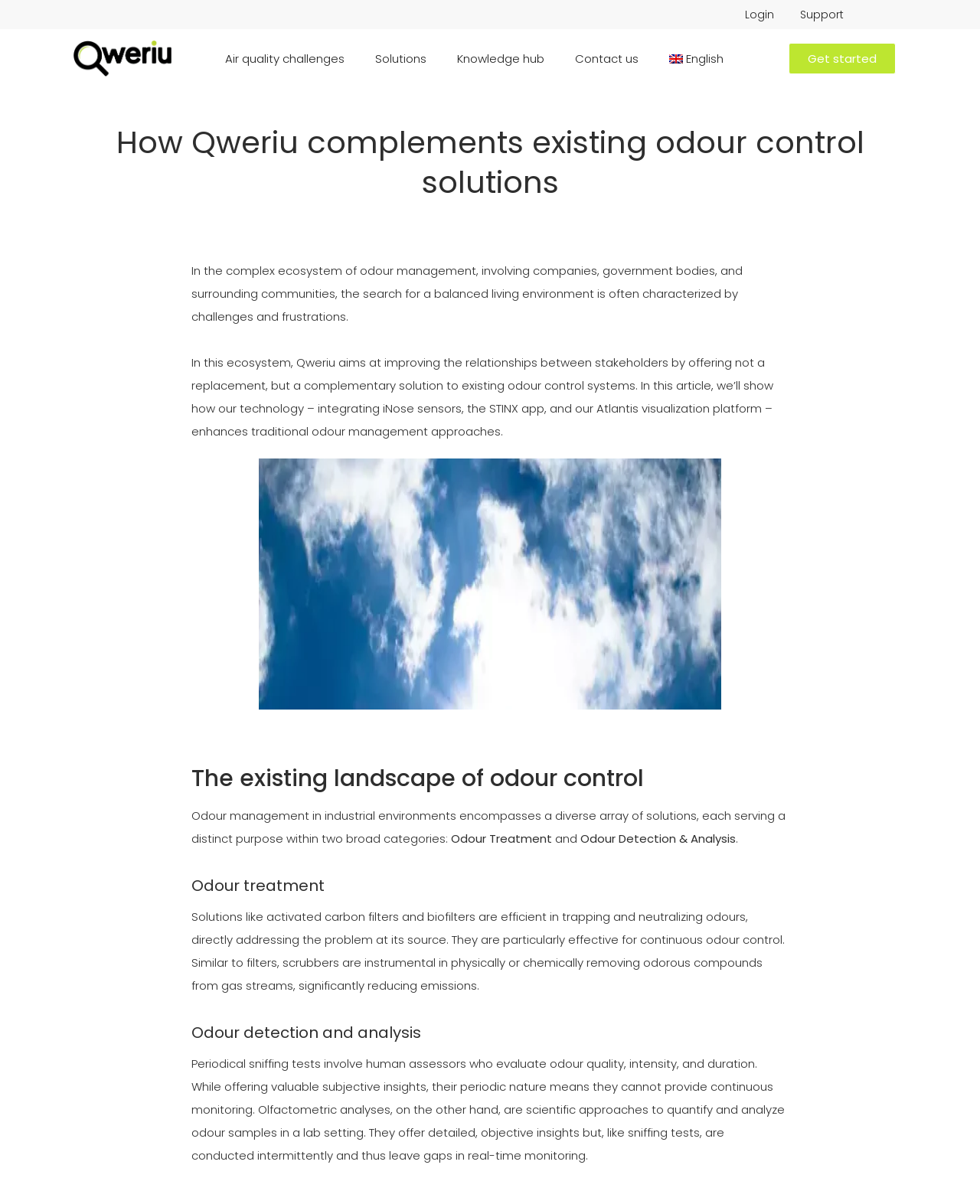Please determine the bounding box coordinates for the UI element described here. Use the format (top-left x, top-left y, bottom-right x, bottom-right y) with values bounded between 0 and 1: Air quality challenges

[0.214, 0.035, 0.367, 0.063]